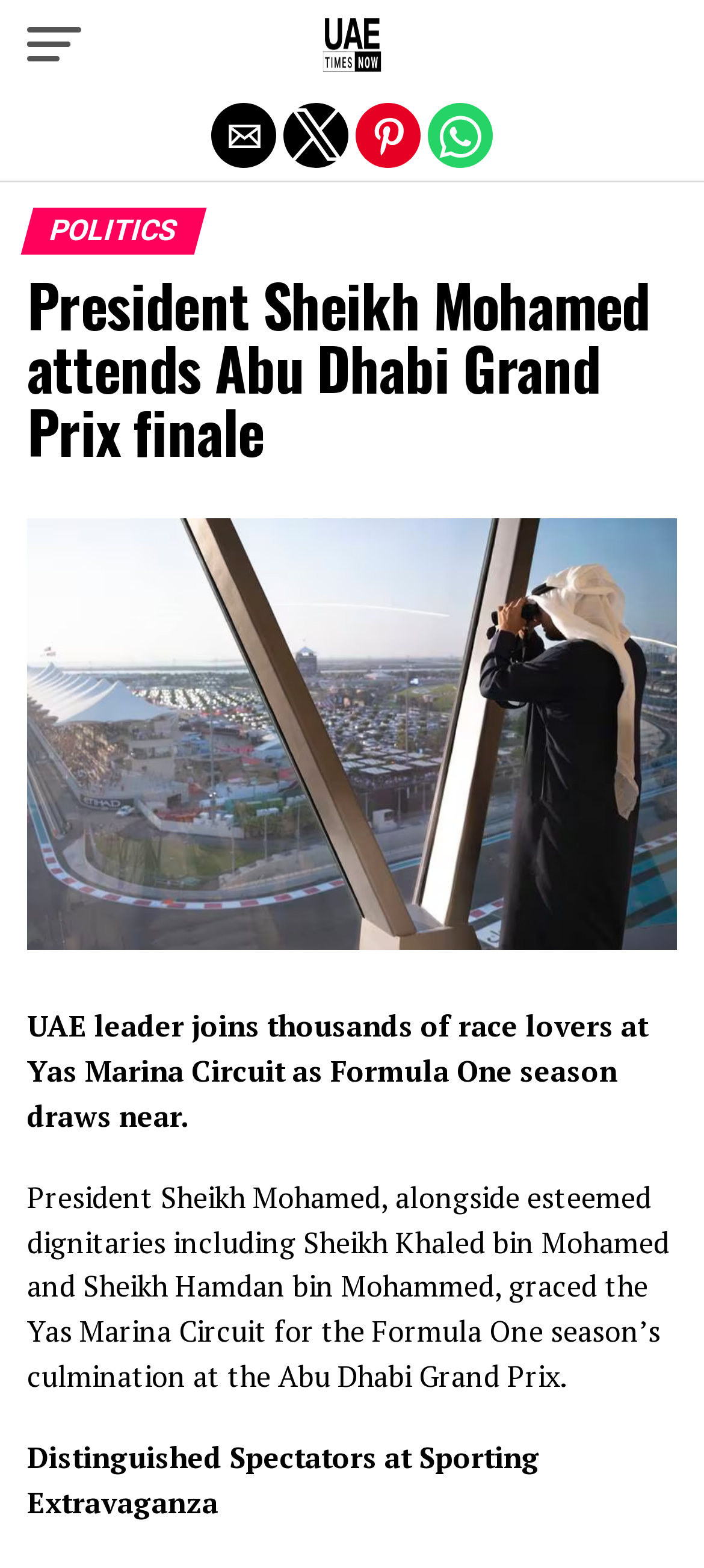Answer this question in one word or a short phrase: What is the category of the news article?

POLITICS